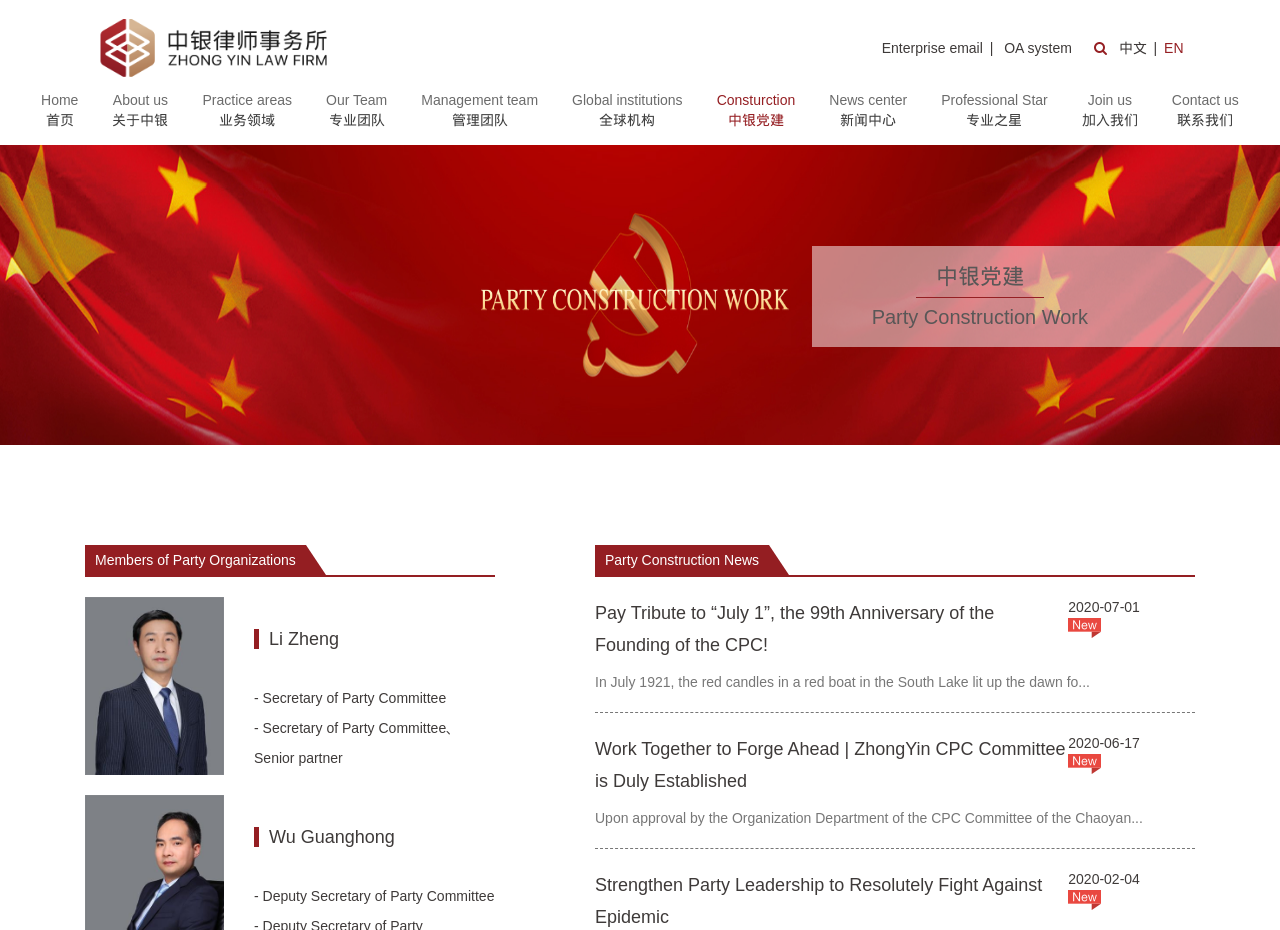Please locate the bounding box coordinates of the element's region that needs to be clicked to follow the instruction: "Click Zhong Yin Law Firm". The bounding box coordinates should be provided as four float numbers between 0 and 1, i.e., [left, top, right, bottom].

[0.073, 0.041, 0.26, 0.058]